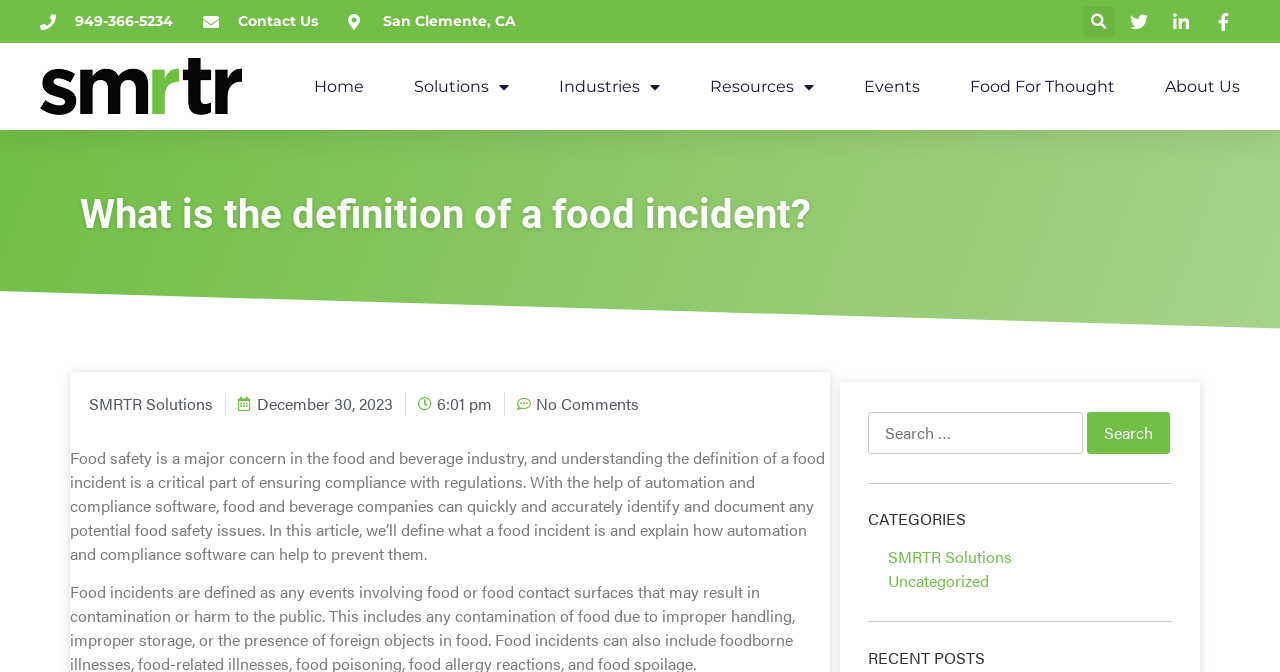Based on the image, give a detailed response to the question: What is the location of the company?

The text 'San Clemente, CA' is present on the webpage, which suggests that it is the location of the company.